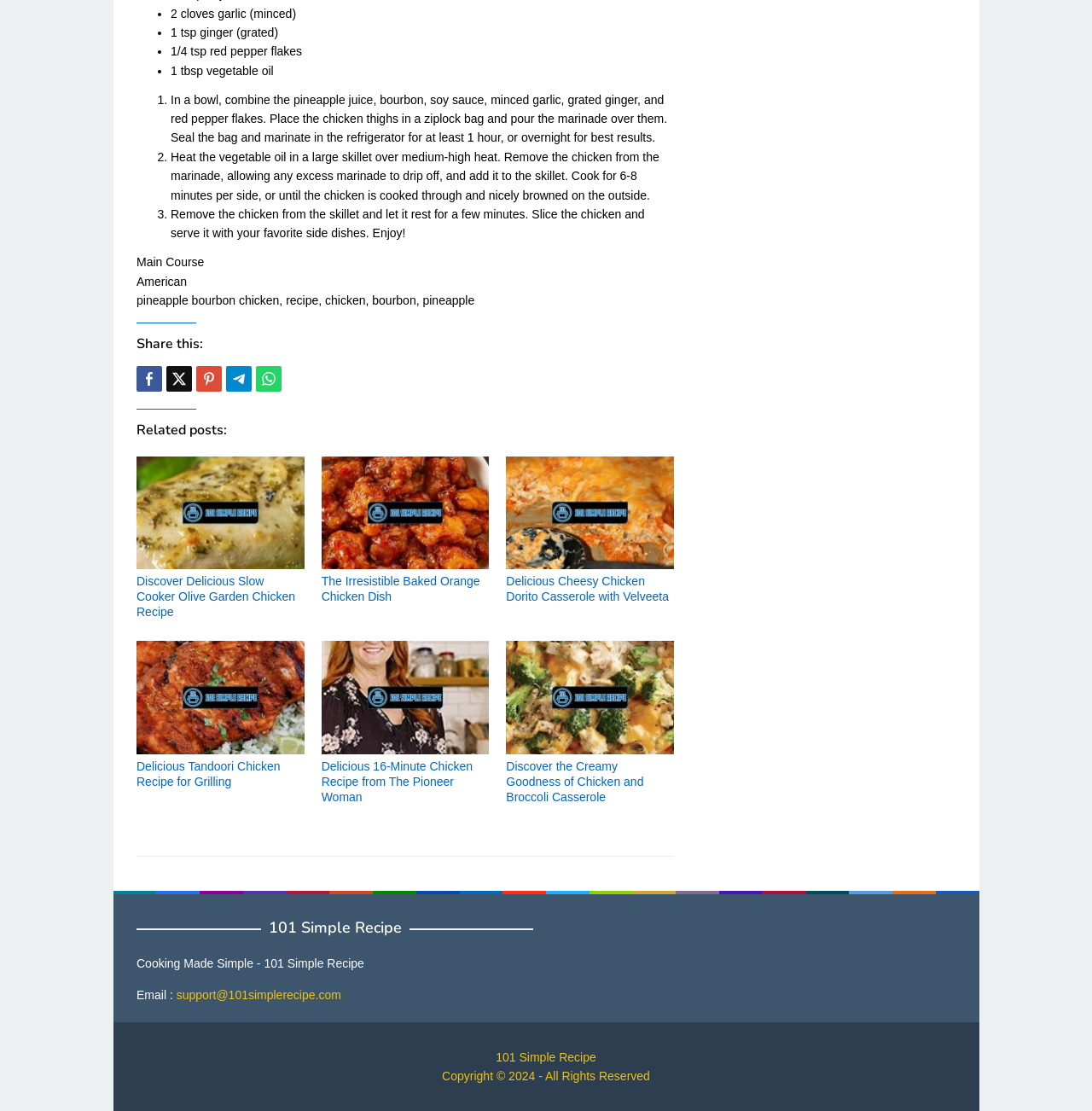Extract the bounding box coordinates for the HTML element that matches this description: "title="Share this"". The coordinates should be four float numbers between 0 and 1, i.e., [left, top, right, bottom].

[0.125, 0.33, 0.148, 0.353]